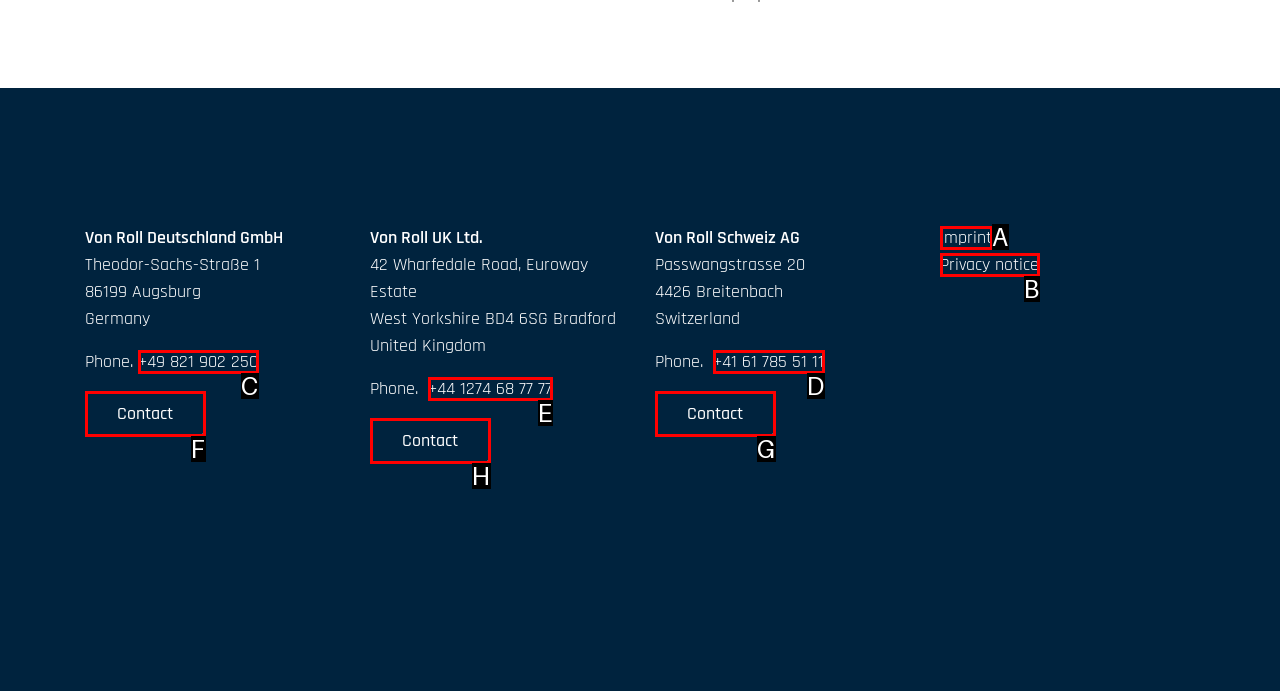Pick the option that corresponds to: Privacy notice
Provide the letter of the correct choice.

B